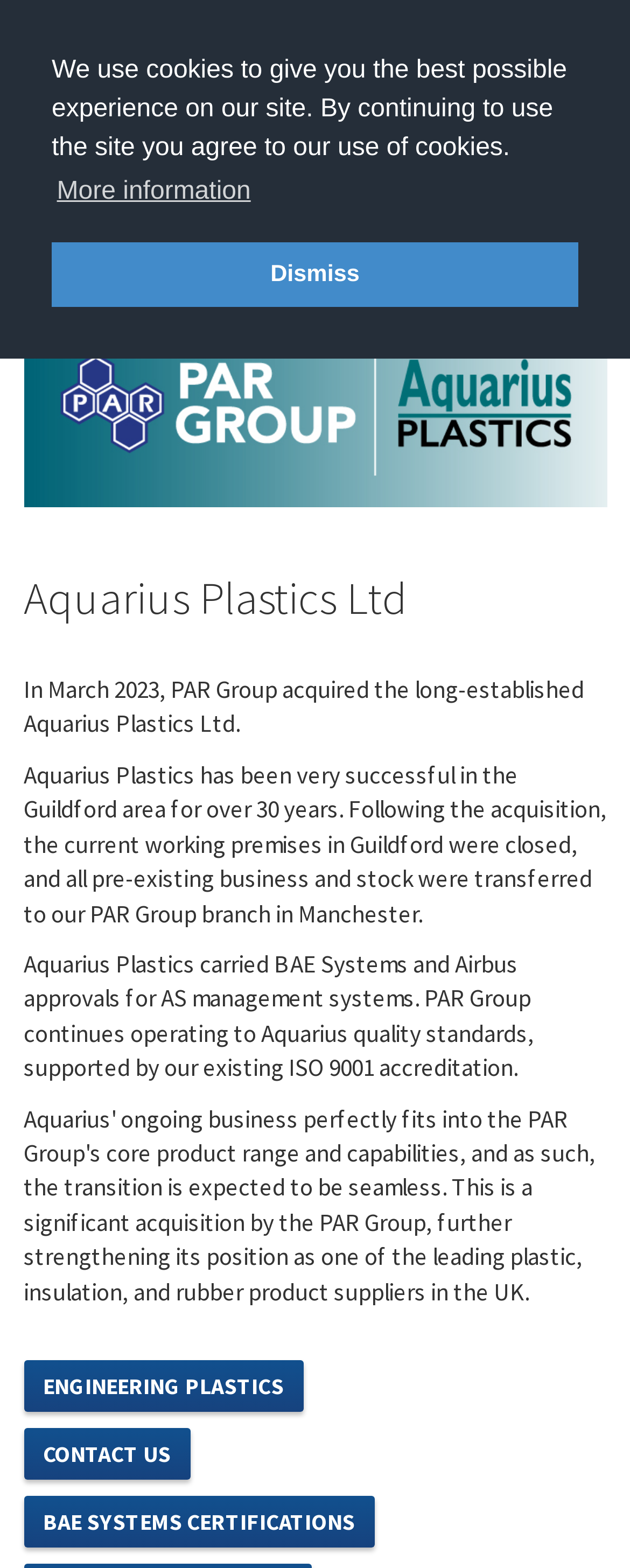Pinpoint the bounding box coordinates of the element that must be clicked to accomplish the following instruction: "Go to the 'Home' page". The coordinates should be in the format of four float numbers between 0 and 1, i.e., [left, top, right, bottom].

[0.037, 0.138, 0.127, 0.157]